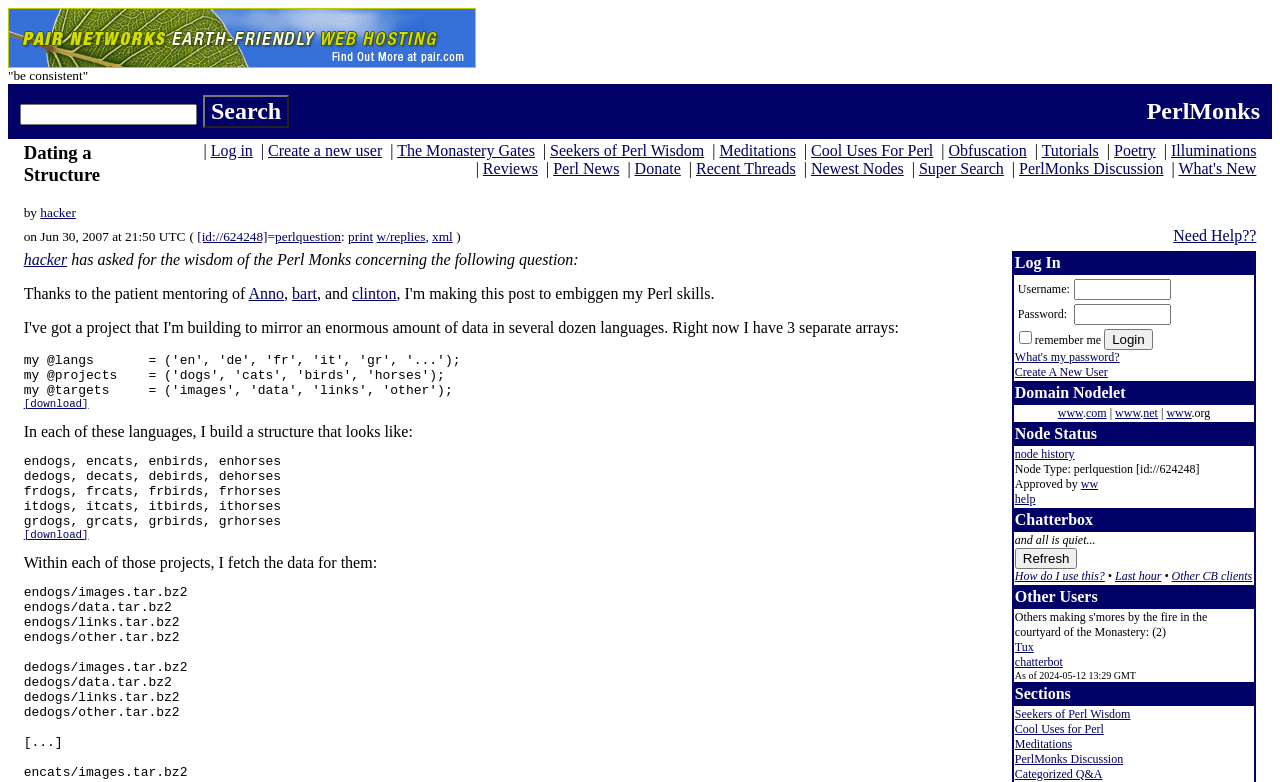Find the bounding box coordinates for the area that should be clicked to accomplish the instruction: "Click on the link to create a new user".

[0.209, 0.182, 0.299, 0.203]